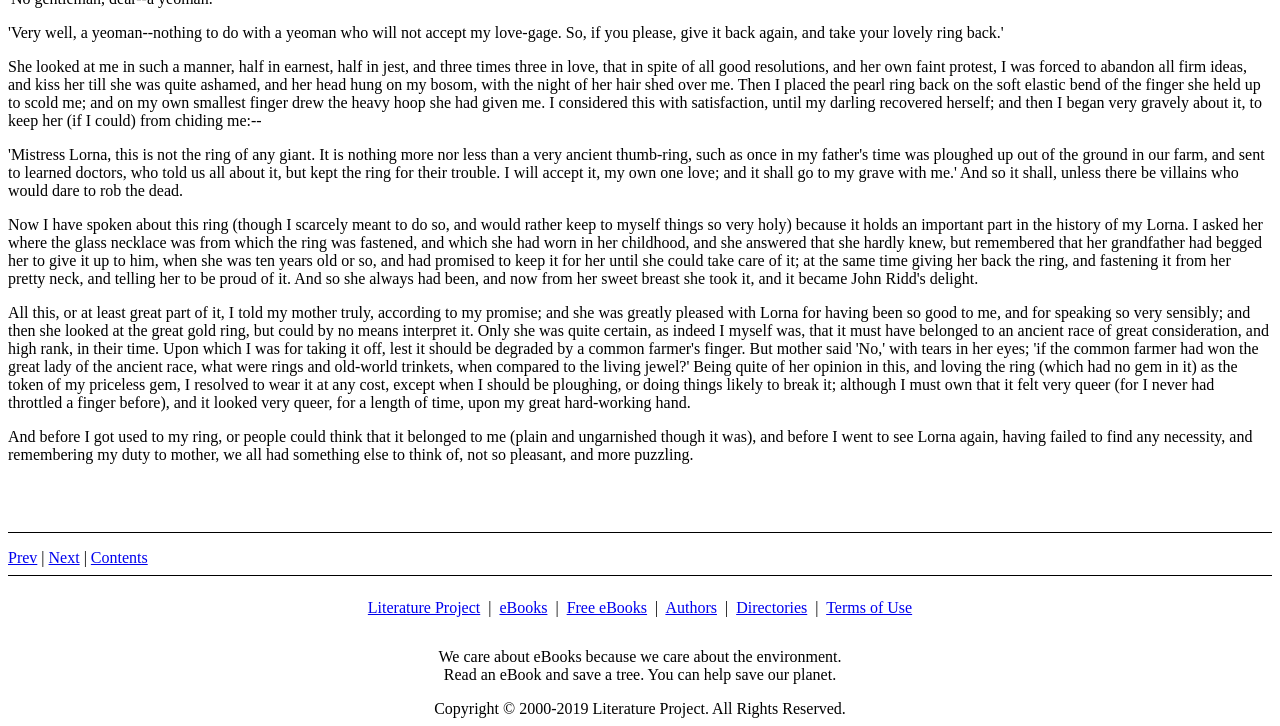What is the copyright information of the website?
Provide a detailed answer to the question using information from the image.

The copyright information of the website is displayed at the bottom, stating 'Copyright © 2000-2019 Literature Project. All Rights Reserved.' This indicates that the website is owned by Literature Project and has been in operation since 2000.